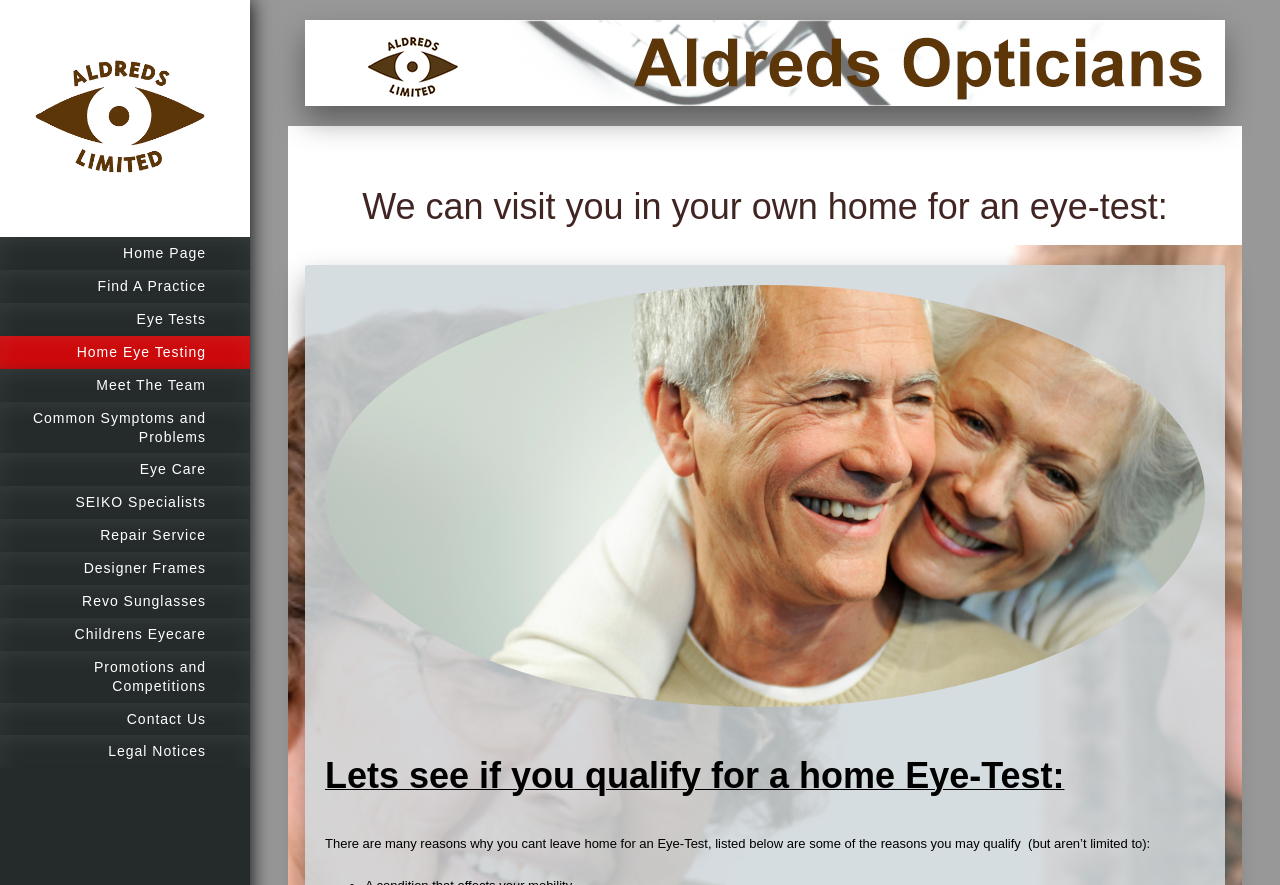Deliver a detailed narrative of the webpage's visual and textual elements.

This webpage is about Aldreds Opticians, a family-run ophthalmic service in West Yorkshire. At the top, there is a navigation menu with 14 links, including "Home Page", "Find A Practice", "Eye Tests", and "Contact Us", among others. These links are aligned horizontally and take up the top portion of the page.

Below the navigation menu, there is a table with a single link inside. The table occupies a significant portion of the page, spanning from the left to the right side.

The main content of the page is divided into sections. The first section starts with a sentence "We can visit you in your own home for an eye-test:" and is followed by a link. Below this section, there is a small gap, and then another section begins with a single space character. The next section starts with the sentence "Lets see if you qualify for a home Eye-Test:" and is followed by a paragraph of text explaining the reasons why someone may qualify for a home eye test.